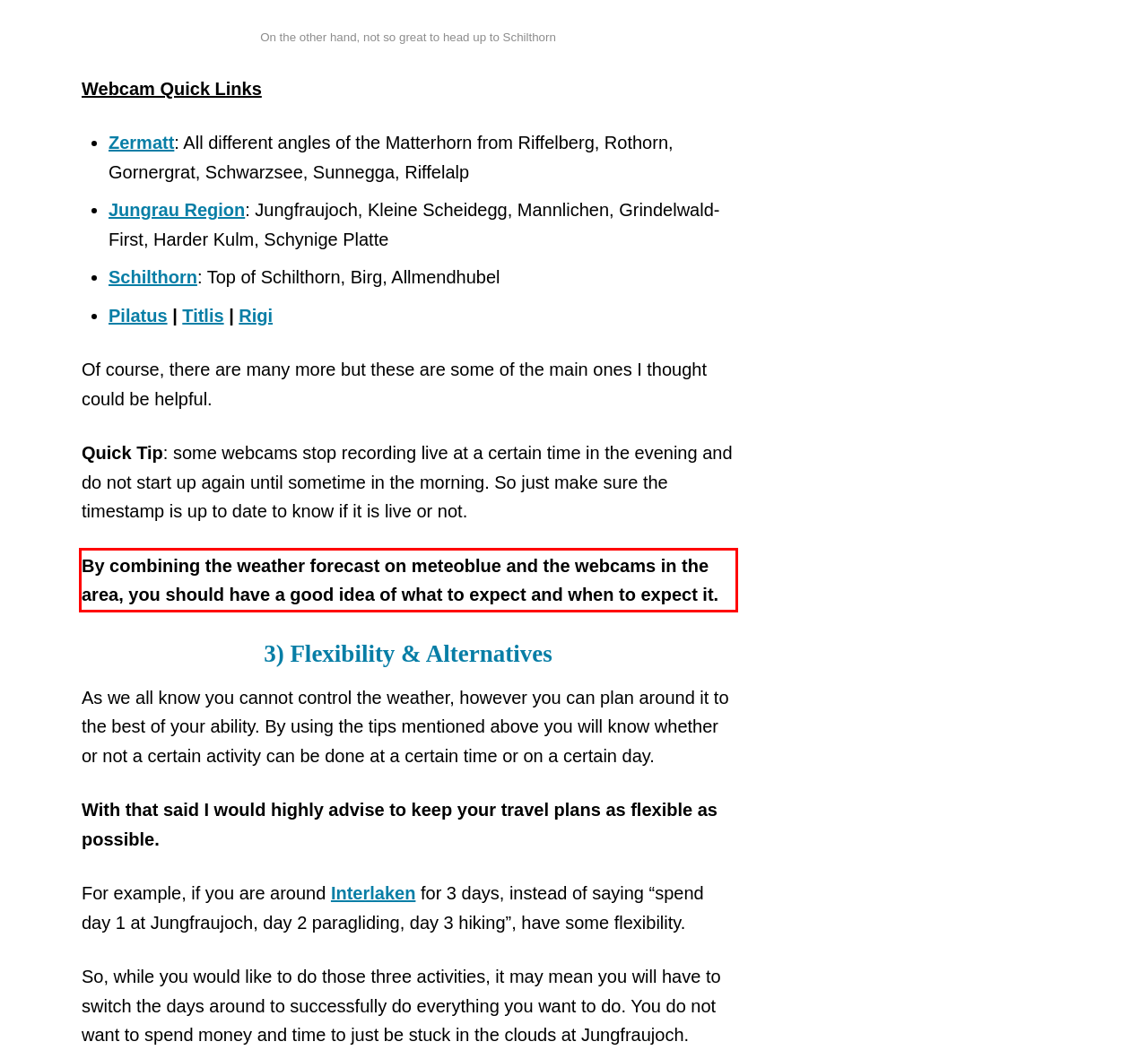You have a webpage screenshot with a red rectangle surrounding a UI element. Extract the text content from within this red bounding box.

By combining the weather forecast on meteoblue and the webcams in the area, you should have a good idea of what to expect and when to expect it.